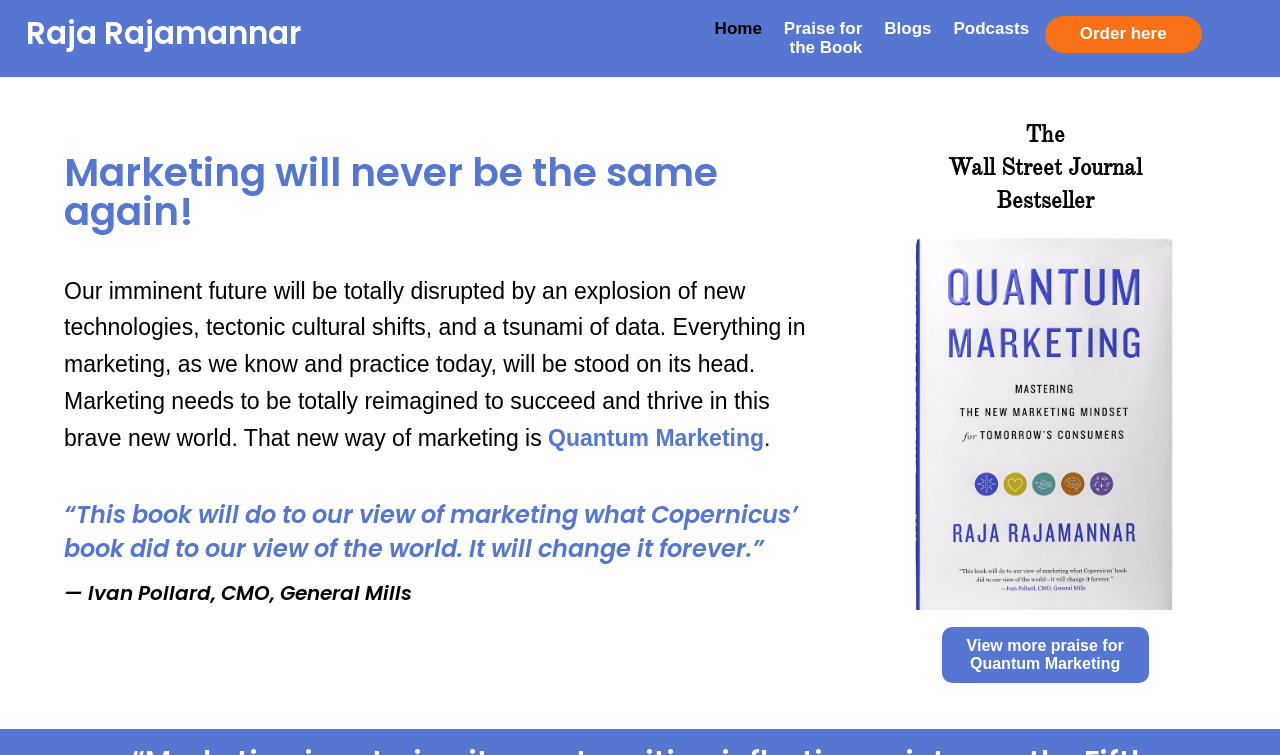Specify the bounding box coordinates of the region I need to click to perform the following instruction: "Click on the link to view praise for the book". The coordinates must be four float numbers in the range of 0 to 1, i.e., [left, top, right, bottom].

[0.612, 0.026, 0.674, 0.087]